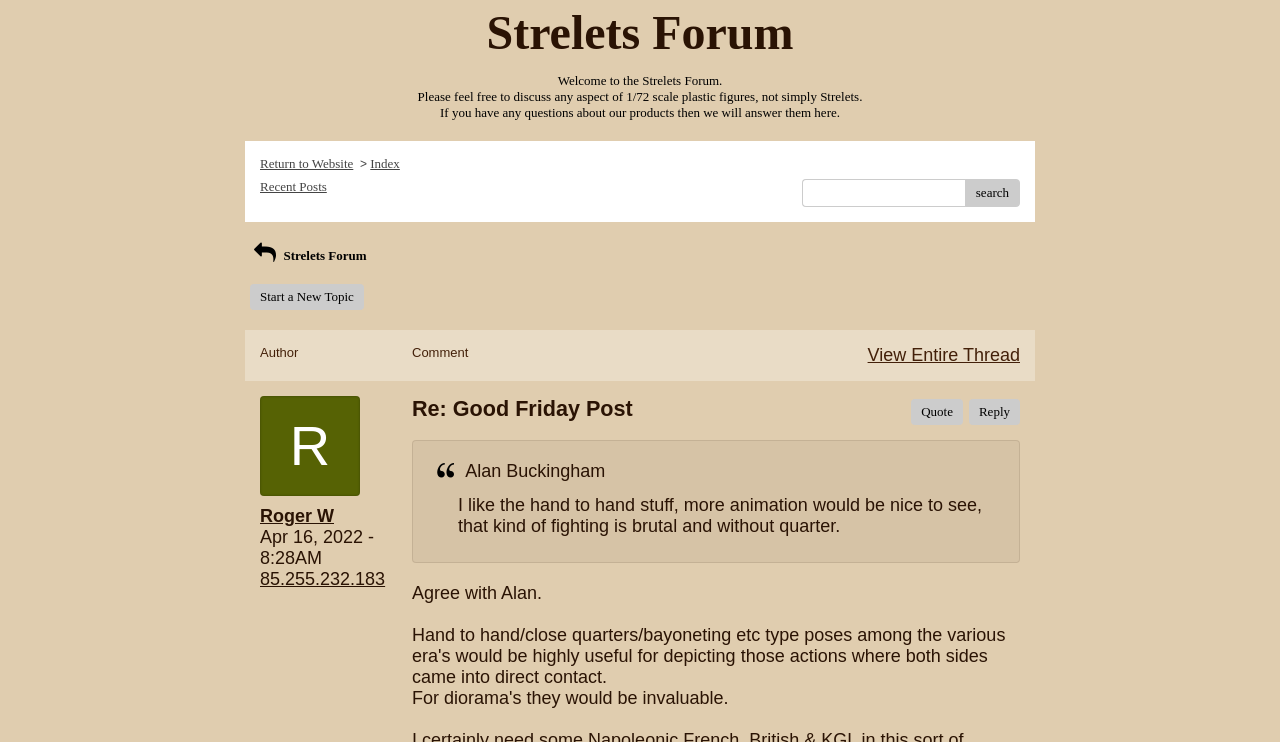Locate the bounding box coordinates of the area you need to click to fulfill this instruction: 'View entire thread'. The coordinates must be in the form of four float numbers ranging from 0 to 1: [left, top, right, bottom].

[0.678, 0.465, 0.797, 0.492]